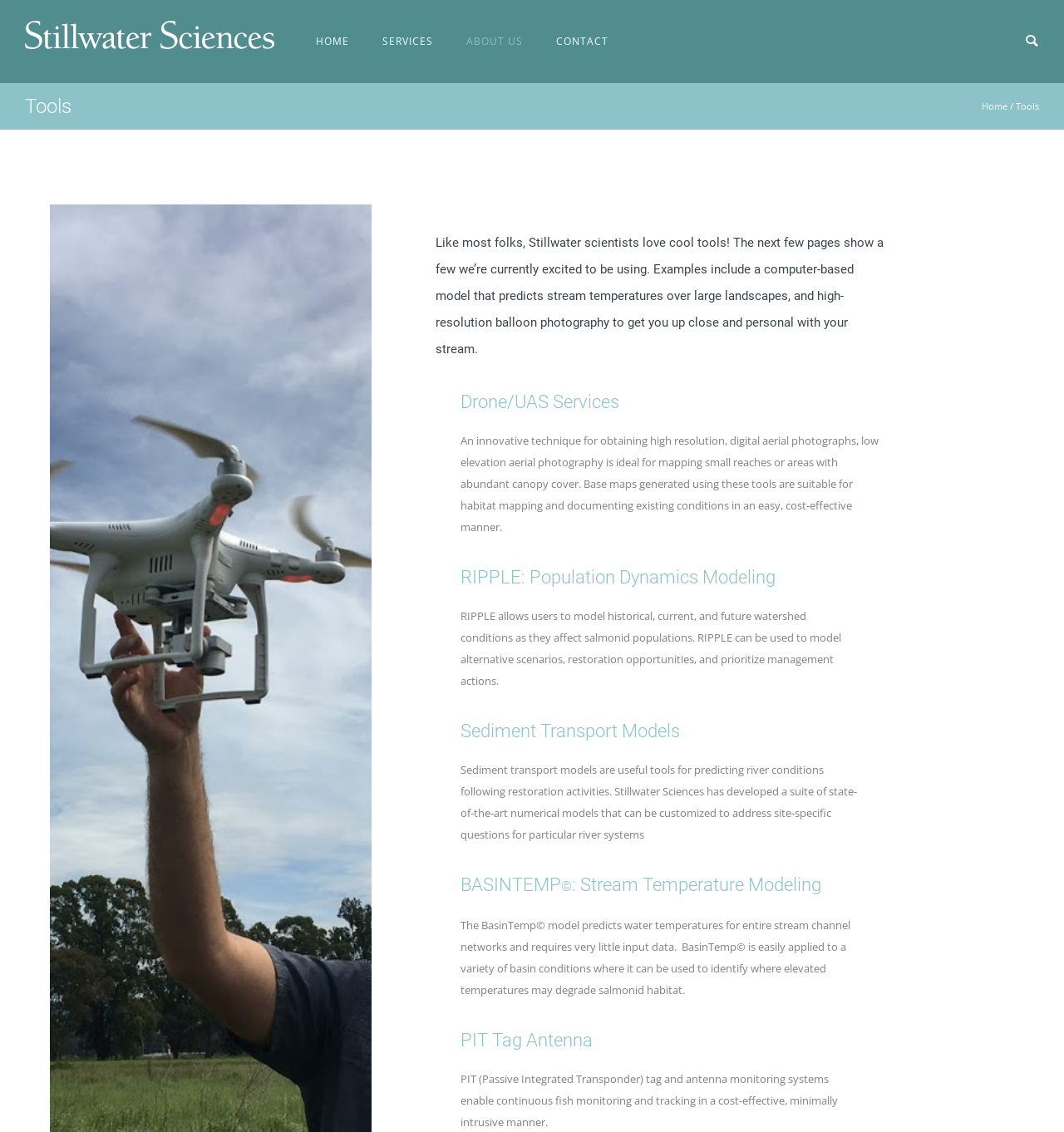What is the purpose of RIPPLE?
Based on the screenshot, give a detailed explanation to answer the question.

RIPPLE is a tool that allows users to model historical, current, and future watershed conditions as they affect salmonid populations. This information can be used to model alternative scenarios, restoration opportunities, and prioritize management actions.